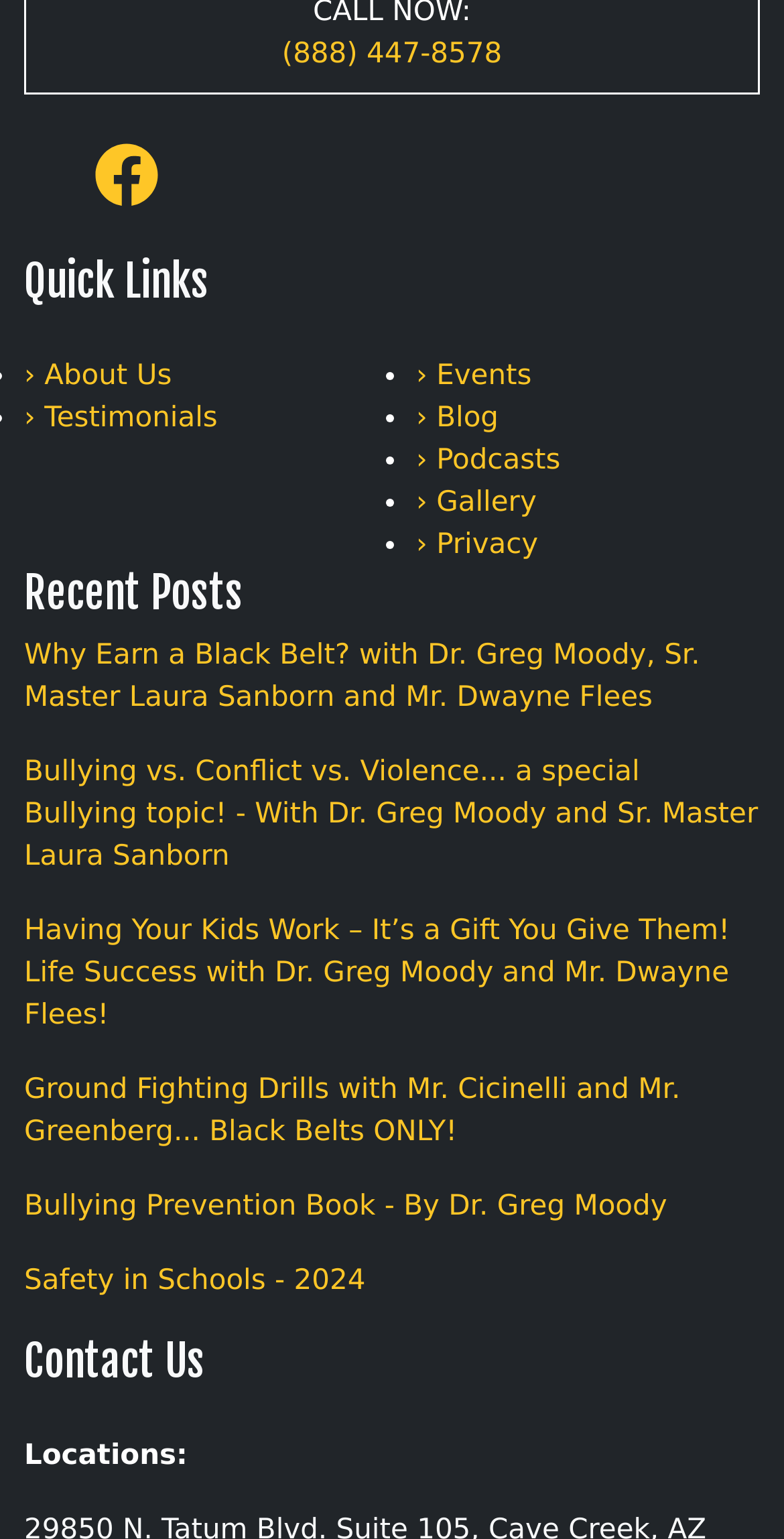How many links are under 'Quick Links'?
Based on the image, provide your answer in one word or phrase.

7